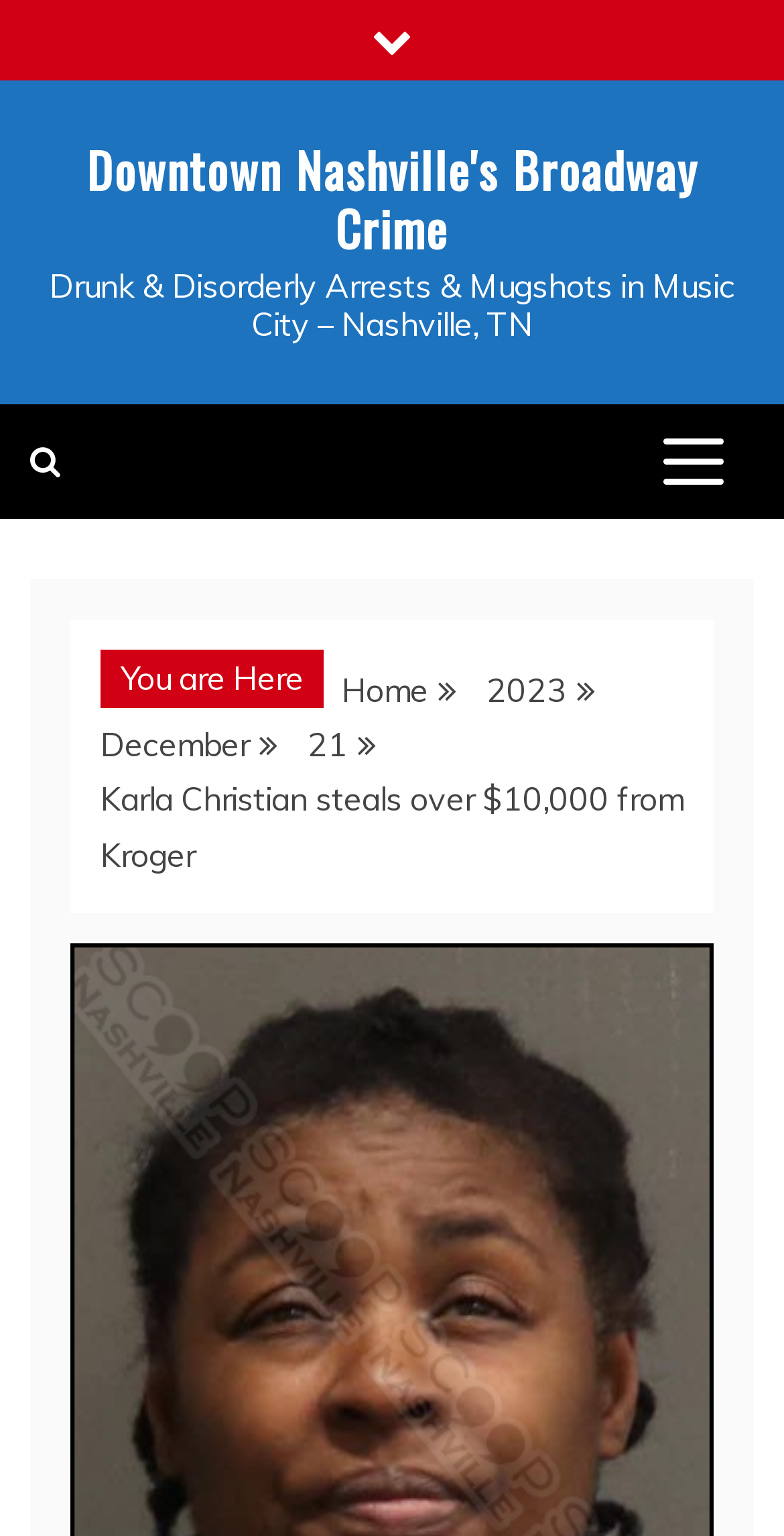Generate a thorough caption detailing the webpage content.

The webpage appears to be a news article or blog post about a crime incident in Downtown Nashville's Broadway. The title of the article is "Karla Christian steals over $10,000 from Kroger – Downtown Nashville's Broadway Crime". 

At the top of the page, there are two links, one with a font awesome icon and another with the text "Downtown Nashville's Broadway Crime". Below these links, there is a static text element with the title "Drunk & Disorderly Arrests & Mugshots in Music City – Nashville, TN". 

To the right of this title, there is a button with no text, which controls the primary menu. 

On the left side of the page, there is another link with a font awesome icon, and below it, there is a static text element with the text "You are Here". 

Next to the "You are Here" text, there is a navigation section with breadcrumbs, which includes links to "Home", "2023", "December", and "21". The last element in this navigation section is a static text element with the title of the article, "Karla Christian steals over $10,000 from Kroger".